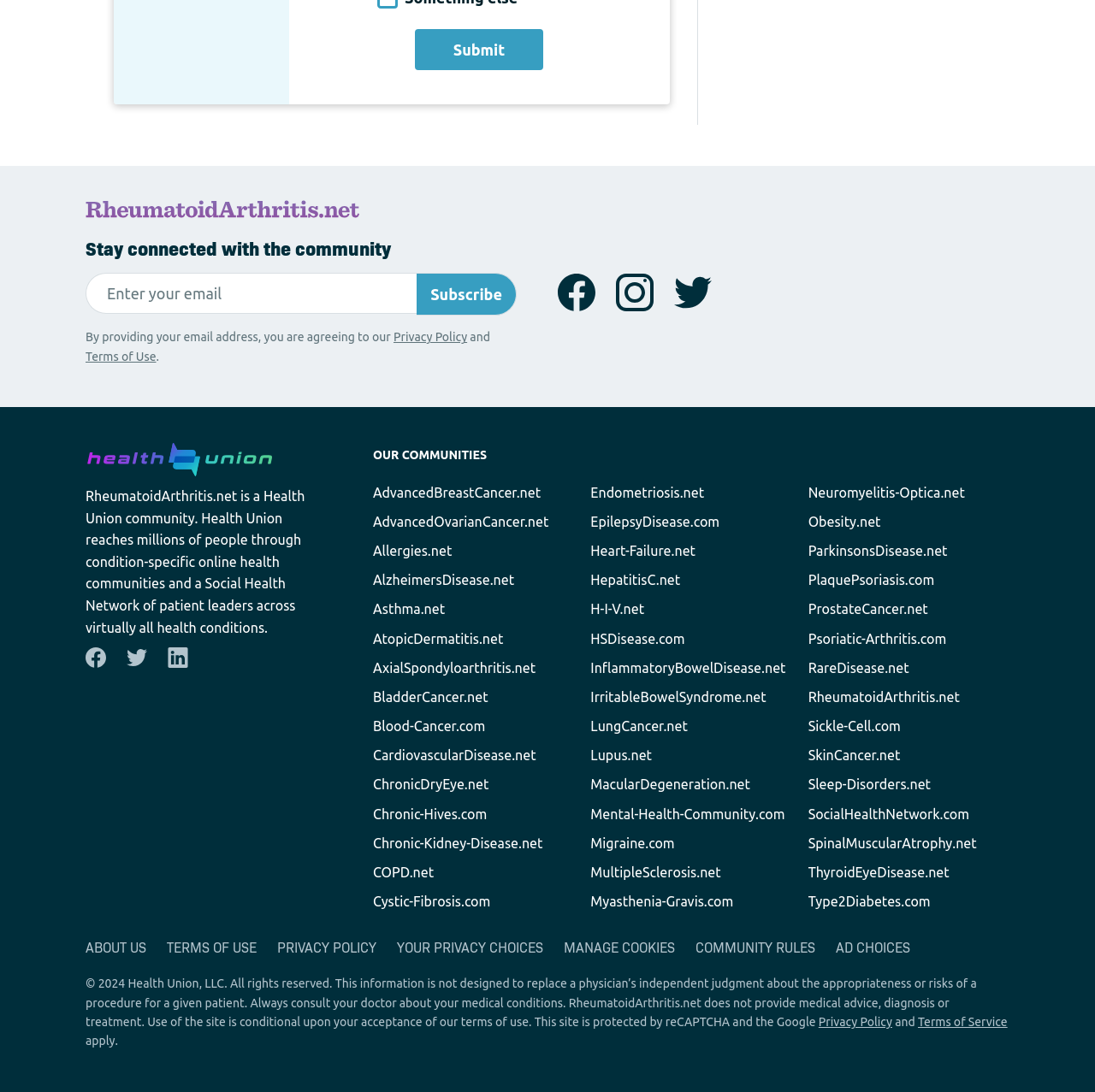Point out the bounding box coordinates of the section to click in order to follow this instruction: "Learn about our privacy policy".

[0.359, 0.302, 0.427, 0.315]